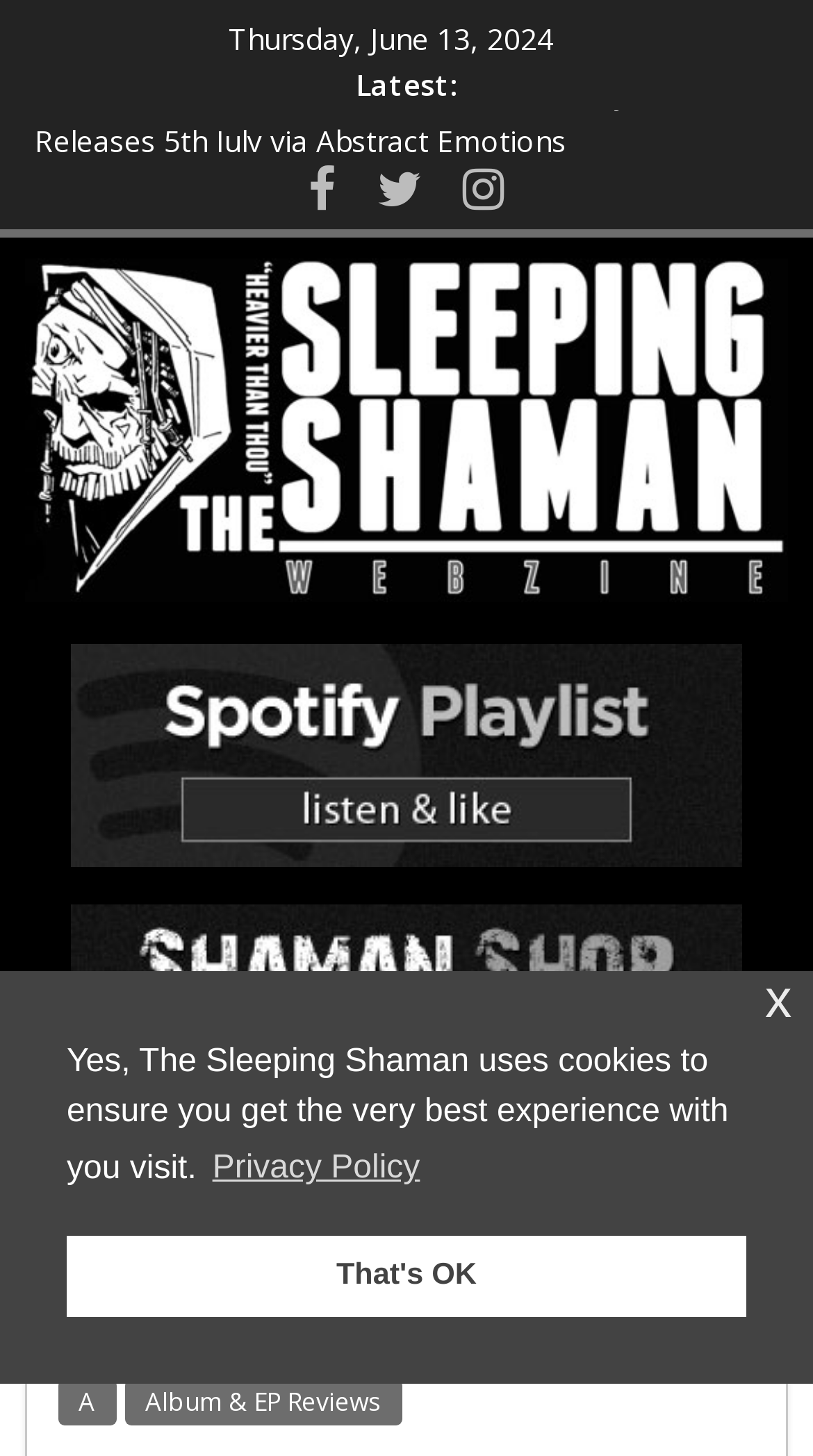Review the image closely and give a comprehensive answer to the question: What is the name of the website?

The name of the website can be found at the top of the webpage, where it says 'The Sleeping Shaman', and it is also mentioned in the logo of the website.